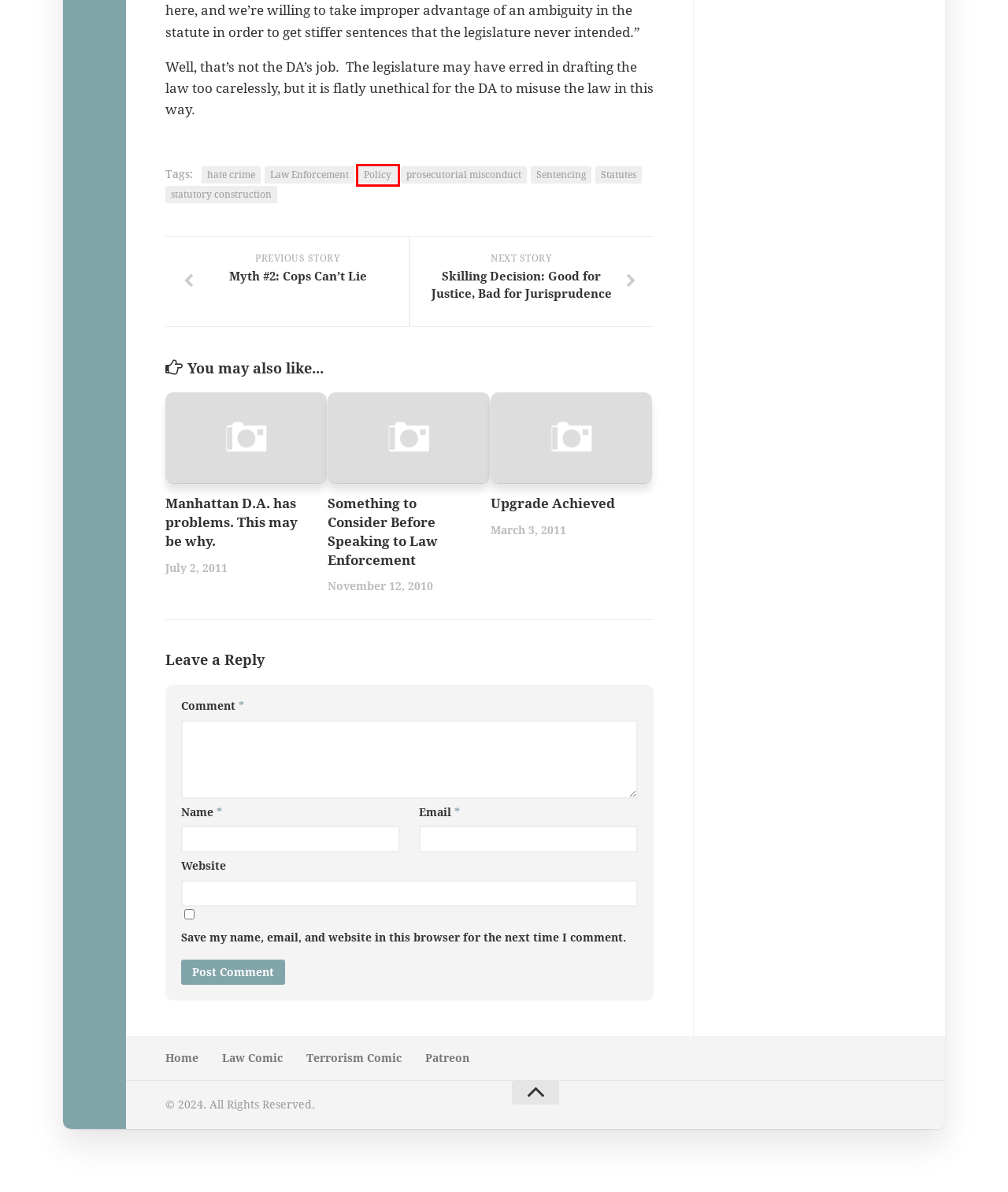With the provided webpage screenshot containing a red bounding box around a UI element, determine which description best matches the new webpage that appears after clicking the selected element. The choices are:
A. hate crime -
B. Law Enforcement -
C. Statutes -
D. Sentencing -
E. Policy -
F. Skilling Decision: Good for Justice, Bad for Jurisprudence -
G. Upgrade Achieved -
H. Myth #2: Cops Can’t Lie -

E